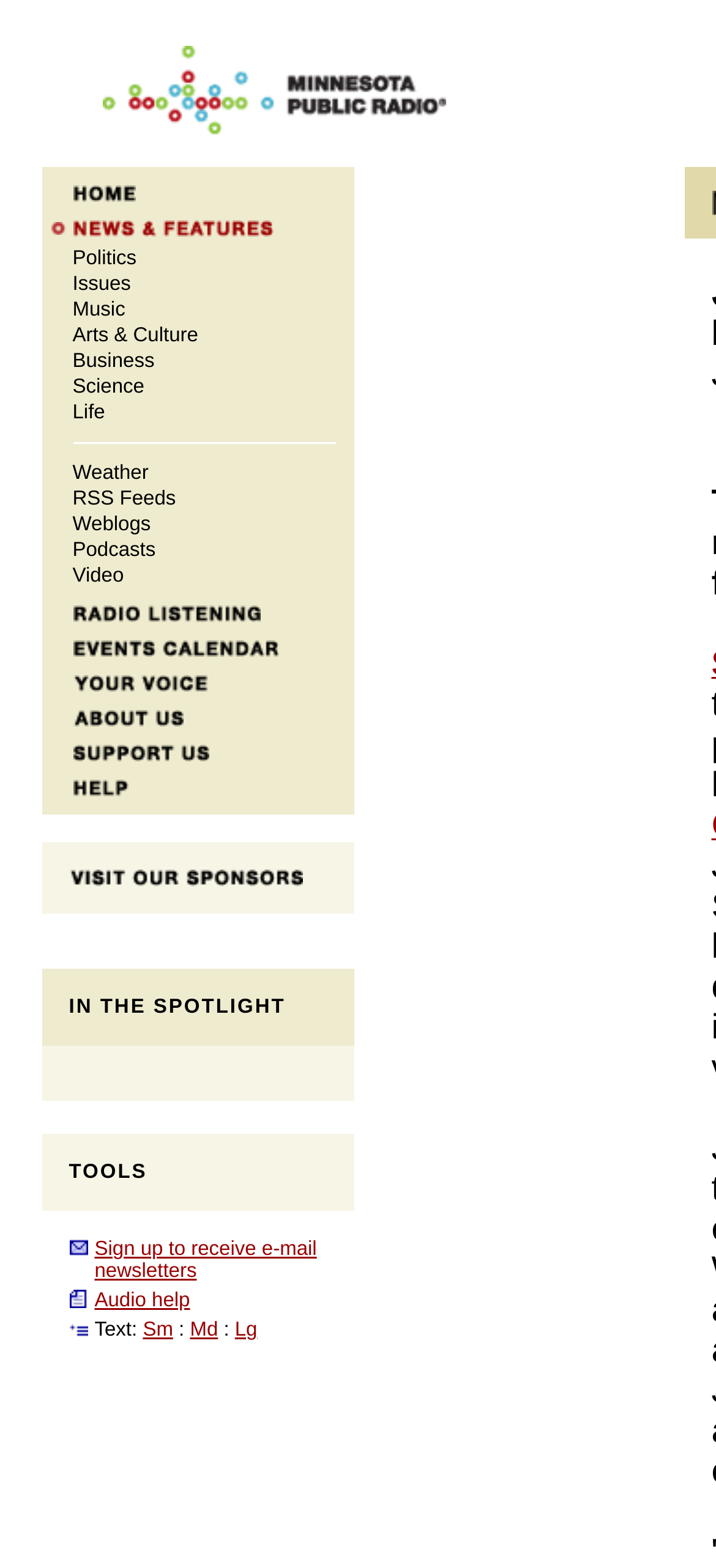What is the first news category listed?
From the image, respond with a single word or phrase.

Home